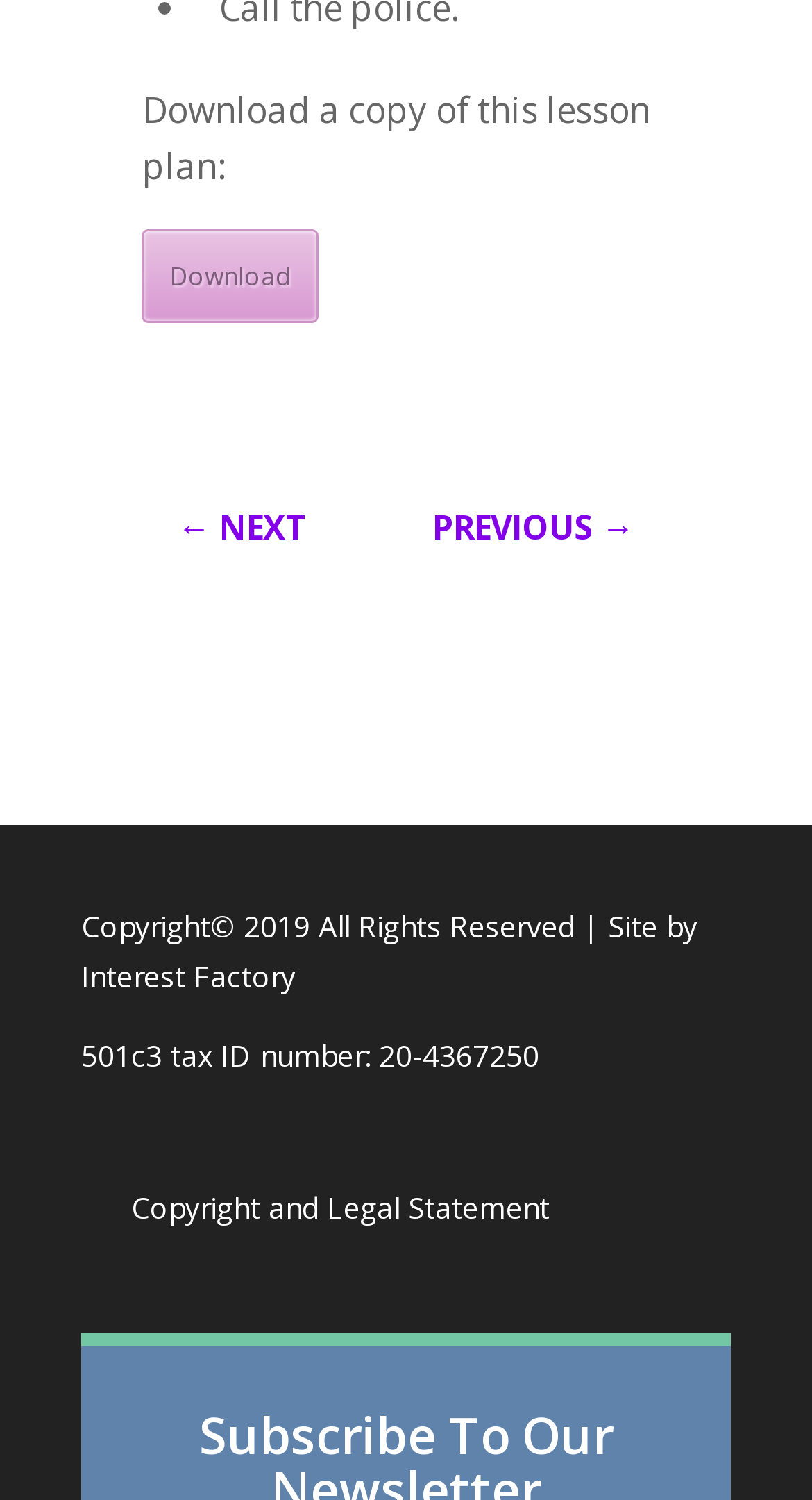How many navigation links are available?
Please provide a detailed and thorough answer to the question.

There are three navigation links available: 'Download', '← NEXT', and 'PREVIOUS →', which allow users to navigate through the webpage.